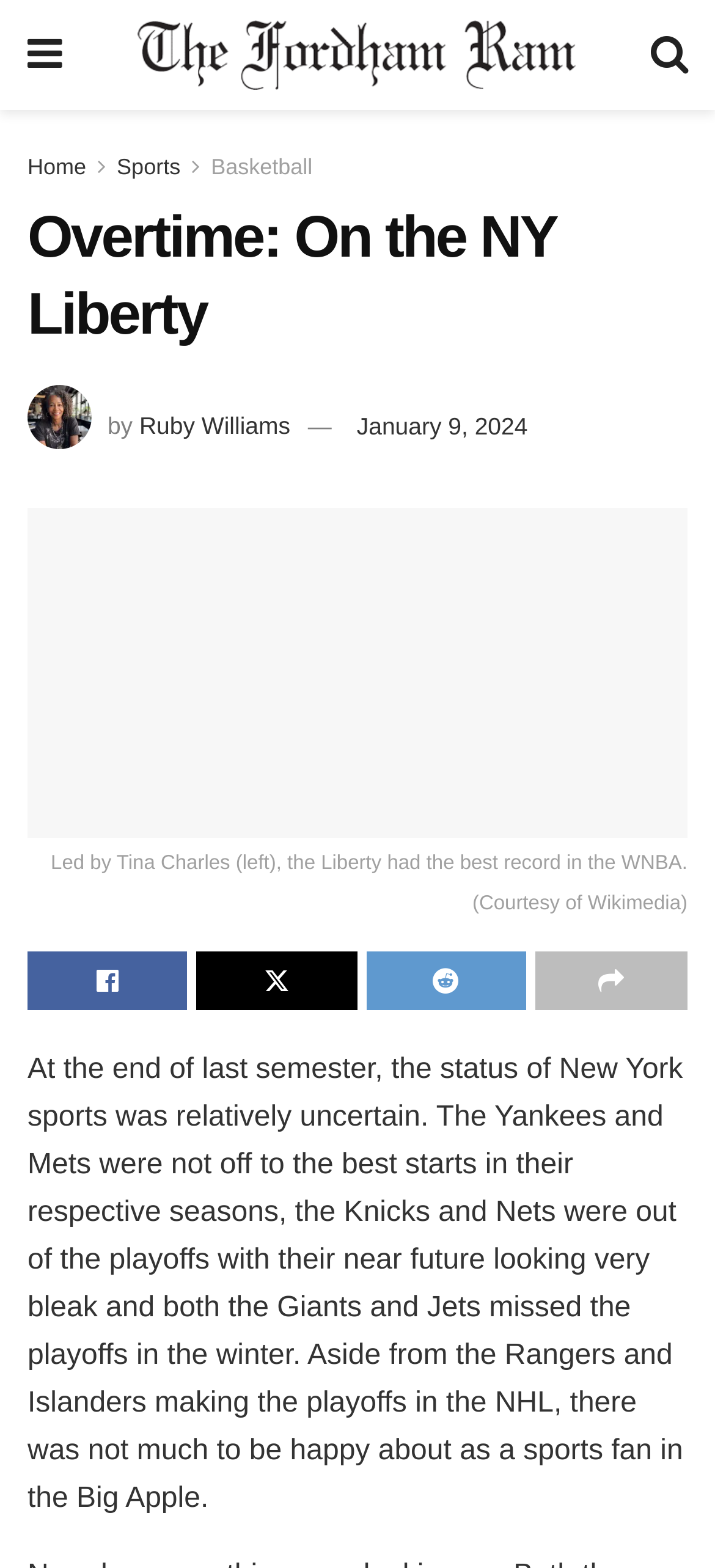Elaborate on the different components and information displayed on the webpage.

The webpage appears to be an article about New York sports, specifically focusing on the New York Liberty. At the top, there is a navigation menu with links to "Home", "Sports", and "Basketball". Below the navigation menu, there is a heading that reads "Overtime: On the NY Liberty". 

To the right of the heading, there is an image of The Fordham Ram, which is also a link. Above the image, there are two icons, one on the left and one on the right, represented by "\uf0c9" and "\uf002" respectively. 

Below the heading, there is an image of Ruby Williams, accompanied by a link with her name and a date "January 9, 2024". 

The main content of the article is an image of the New York Liberty, led by Tina Charles, with a caption that mentions the team's record in the WNBA. Below the image, there are several icons, including "\uf230", "", and "\uf1a1", which are all links. 

The main text of the article is a paragraph that discusses the status of New York sports at the end of last semester, mentioning the struggles of various teams, including the Yankees, Mets, Knicks, Nets, Giants, and Jets, with the exception of the Rangers and Islanders making the playoffs in the NHL.